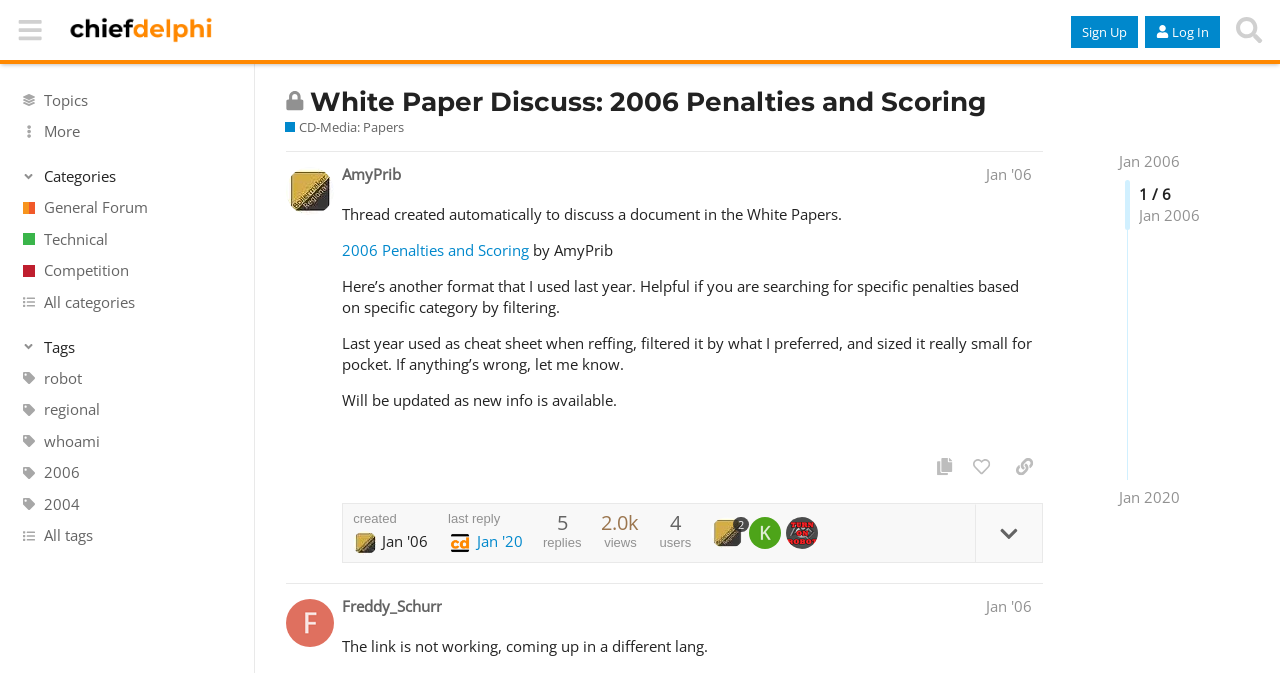Describe the webpage meticulously, covering all significant aspects.

This webpage is a discussion forum thread about a white paper on 2006 penalties and scoring. At the top, there is a header section with a button to hide the sidebar, a link to Chief Delphi, and buttons to sign up and log in. On the right side of the header, there is a search button and a button to expand or collapse the sidebar.

Below the header, there is a navigation section with links to various categories, including General Forum, Technical, Competition, and All categories. Each category has an associated image. There are also links to specific tags, including robot, regional, whoami, and 2006, each with an associated image.

The main content of the webpage is a discussion thread. The thread is closed, and it no longer accepts new replies. The thread title is "White Paper Discuss: 2006 Penalties and Scoring" and is posted by AmyPrib. The post contains a description of the white paper and its purpose.

Below the thread title, there are several sections of text, including a description of the white paper, a note about its usefulness, and a statement about updating the information. There are also buttons to copy the contents of the post, like the post, and copy a link to the post.

On the right side of the post, there is information about the post, including the date and time it was created, the number of replies, views, and users who have participated in the discussion. There are also links to the users who have participated in the discussion.

Below the original post, there is a reply from Freddy_Schurr, which mentions an issue with a link not working properly.